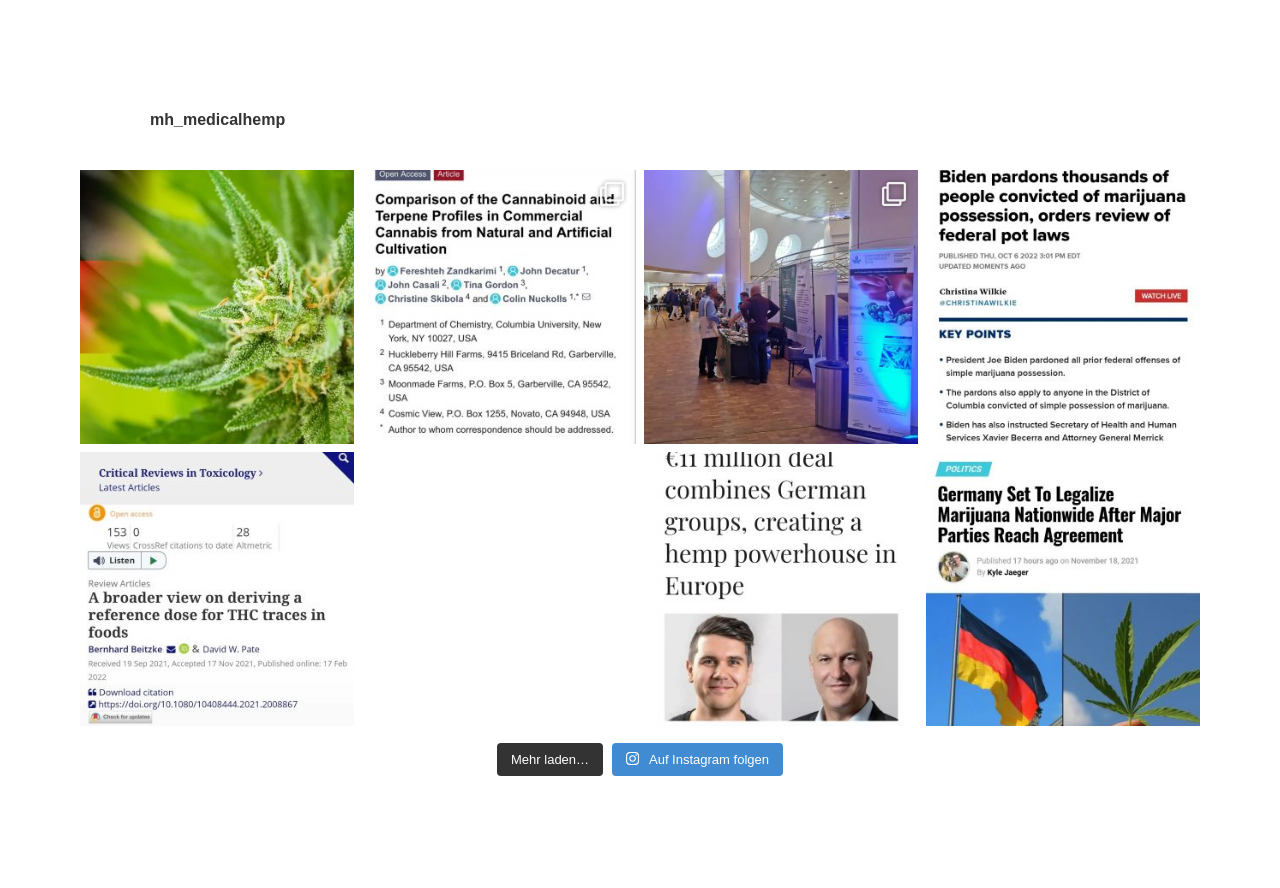What is the main topic of this webpage?
Using the image, give a concise answer in the form of a single word or short phrase.

Cannabis and hemp